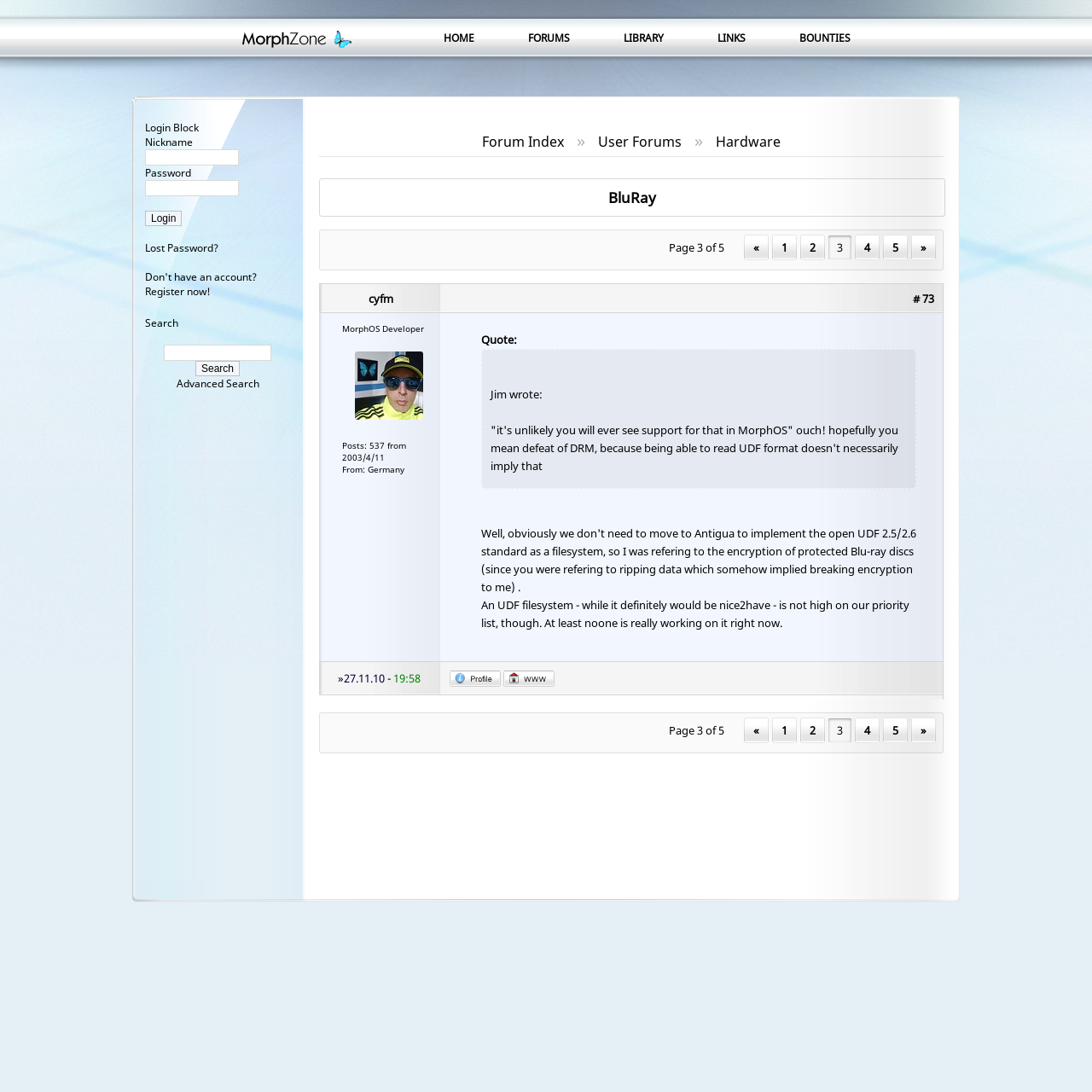Answer the following in one word or a short phrase: 
What is the text above the search box?

Search